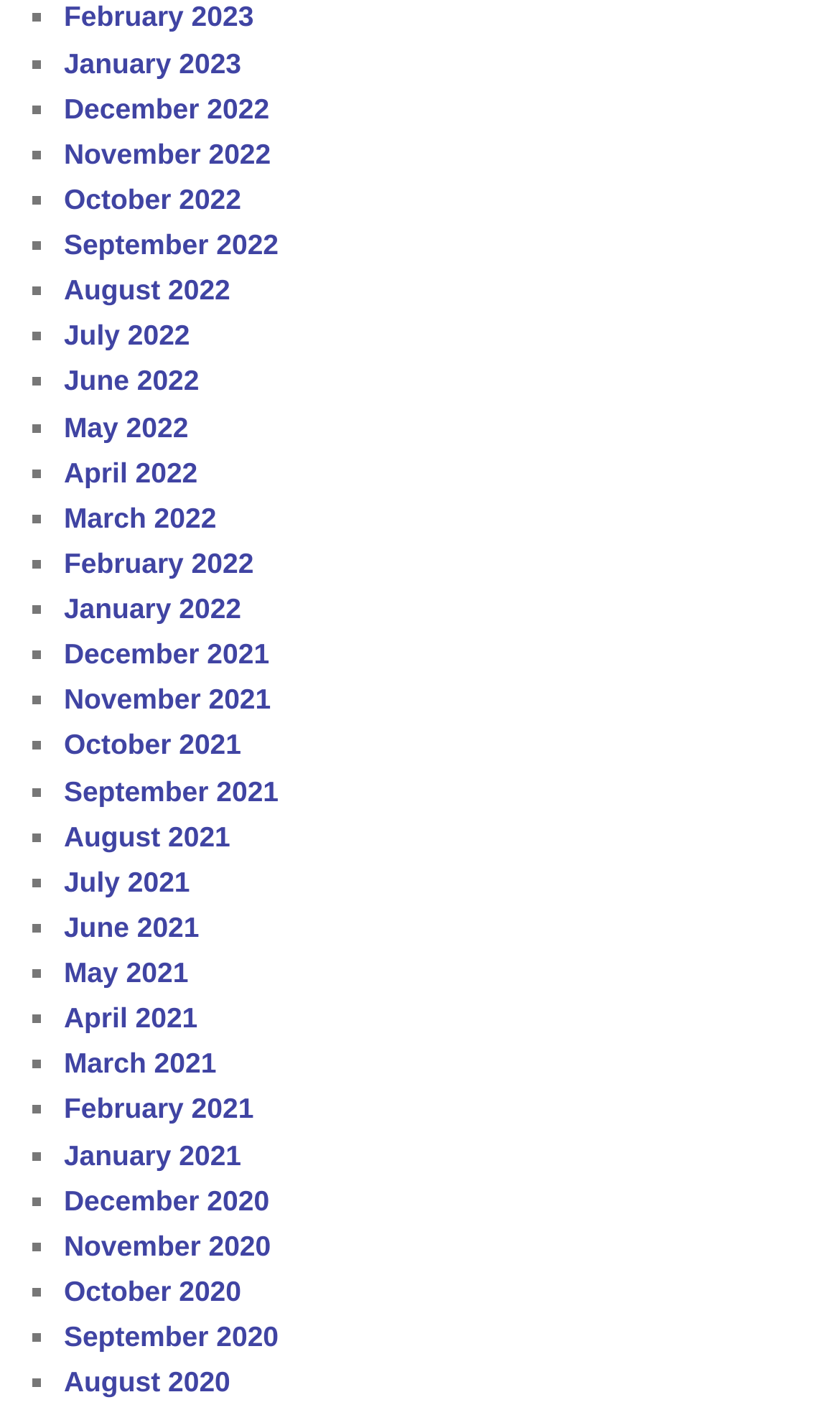What is the most recent month listed?
Answer briefly with a single word or phrase based on the image.

February 2023